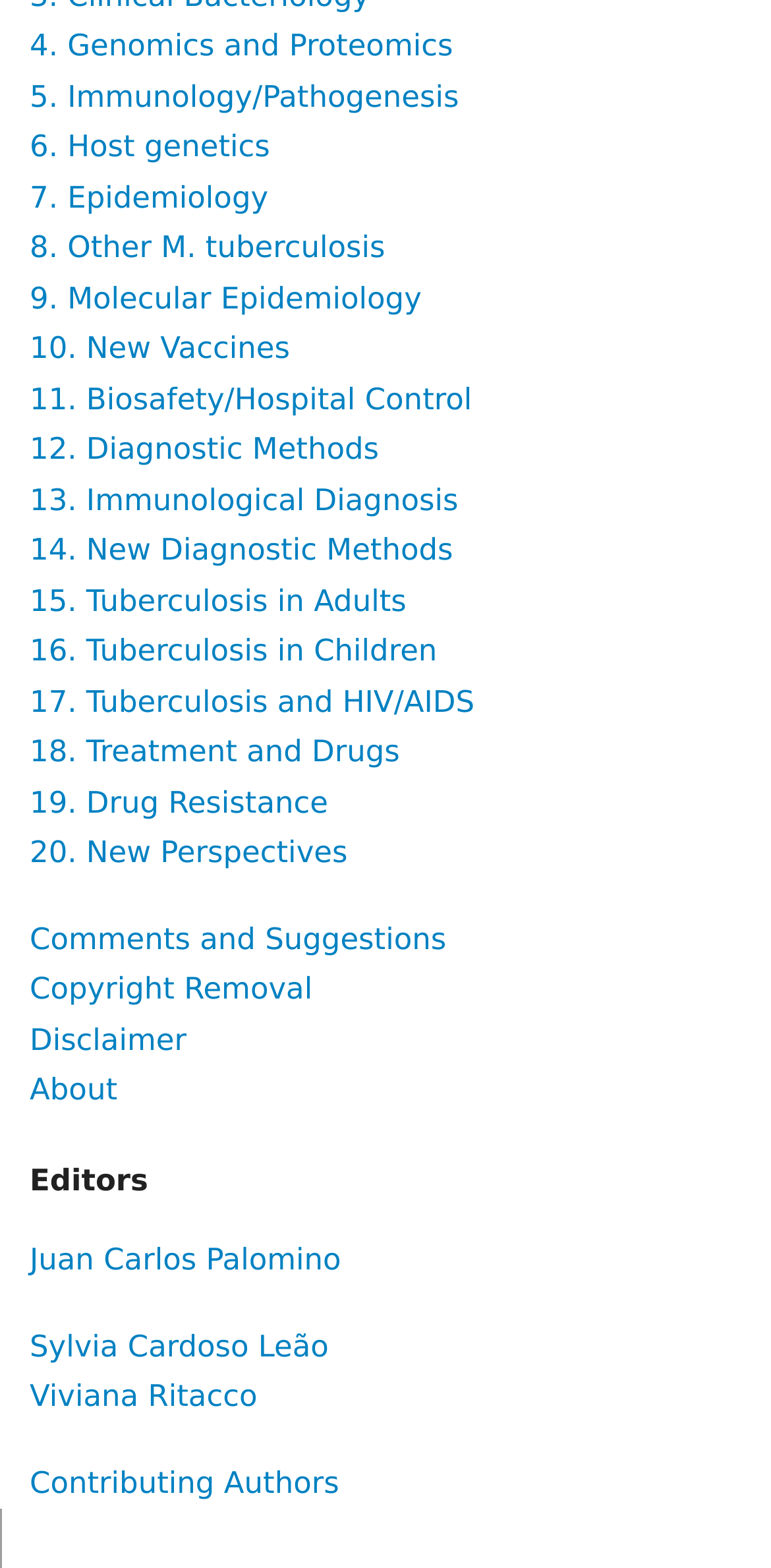Based on the element description 20. New Perspectives, identify the bounding box coordinates for the UI element. The coordinates should be in the format (top-left x, top-left y, bottom-right x, bottom-right y) and within the 0 to 1 range.

[0.038, 0.532, 0.451, 0.555]